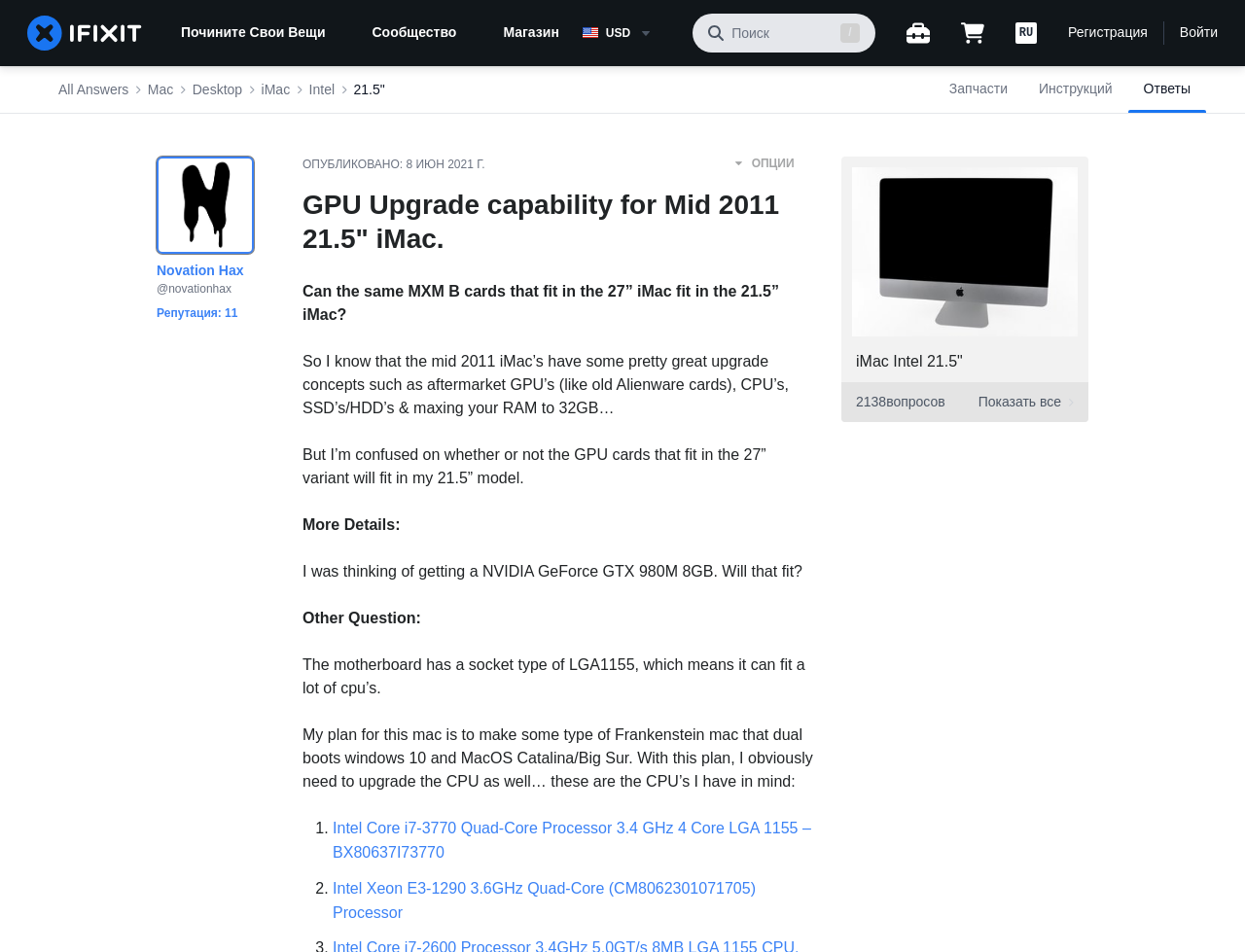Locate the headline of the webpage and generate its content.

GPU Upgrade capability for Mid 2011 21.5" iMac.